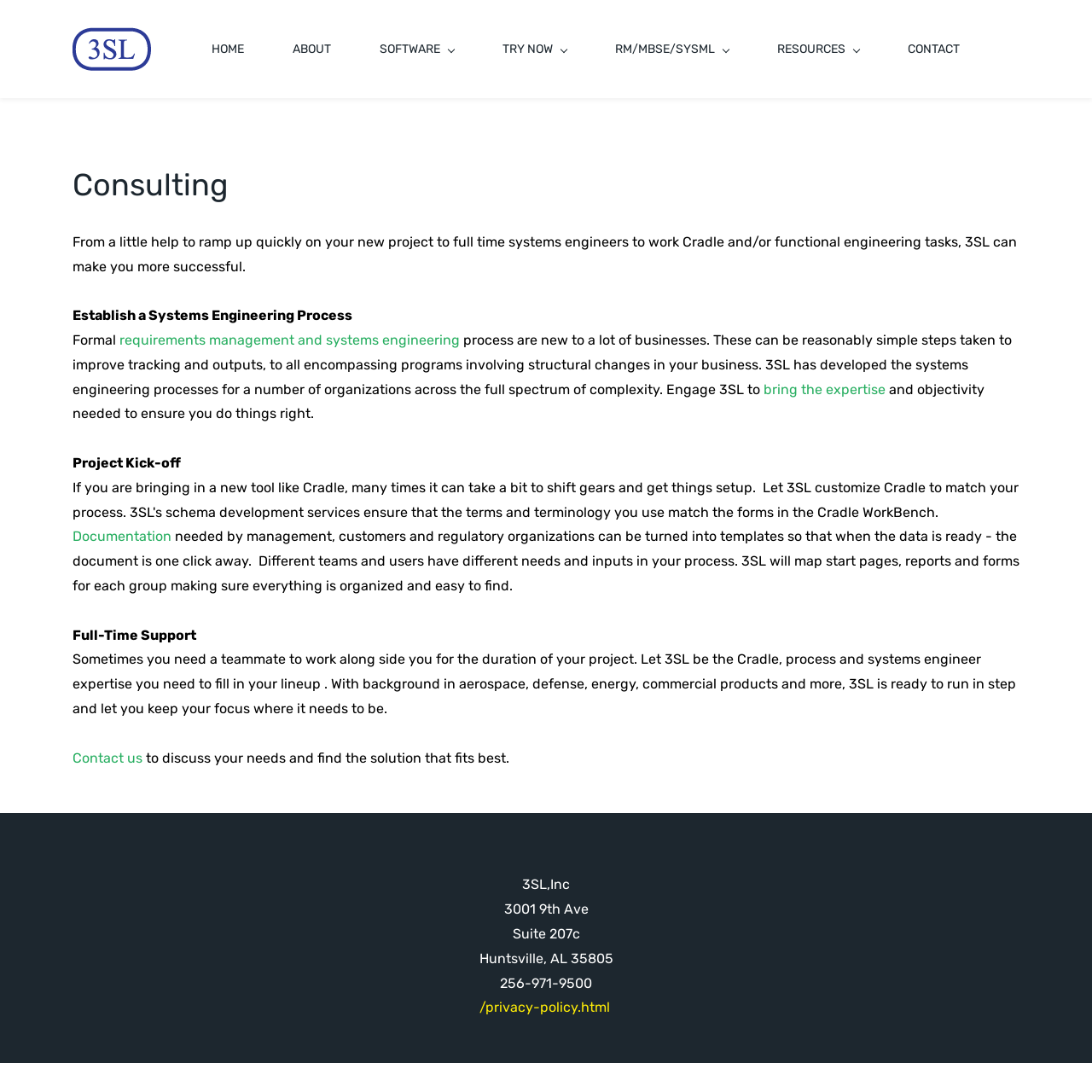How can I contact 3SL?
Give a detailed explanation using the information visible in the image.

The contact information for 3SL is provided at the bottom of the webpage, which includes the company's address, phone number, and a link to the privacy policy. There is also a 'Contact us' link at the bottom of the webpage, which suggests that visitors can contact 3SL through email or a contact form.